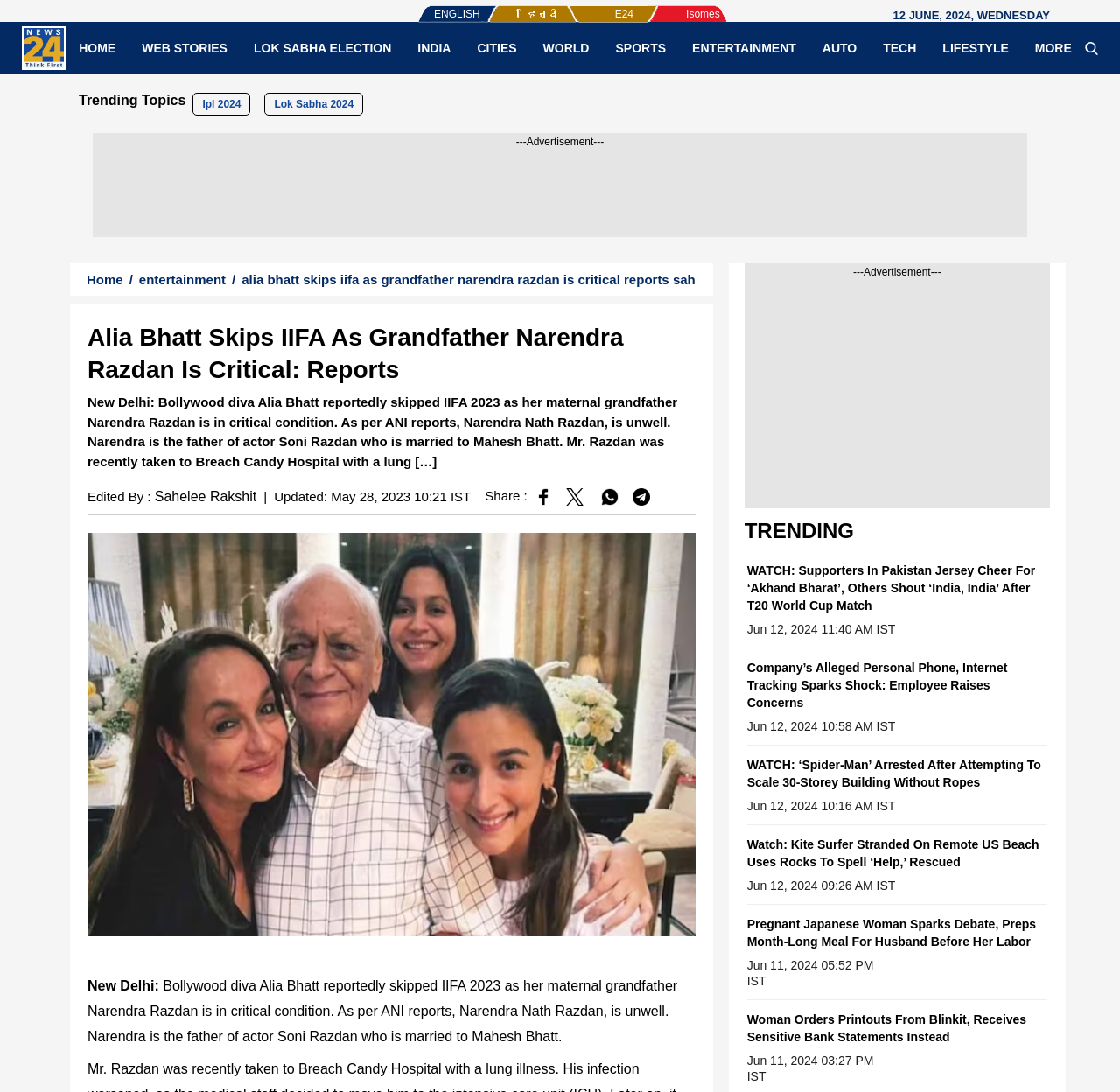Find the bounding box coordinates of the clickable area required to complete the following action: "Click on the 'HOME' link".

[0.059, 0.037, 0.115, 0.051]